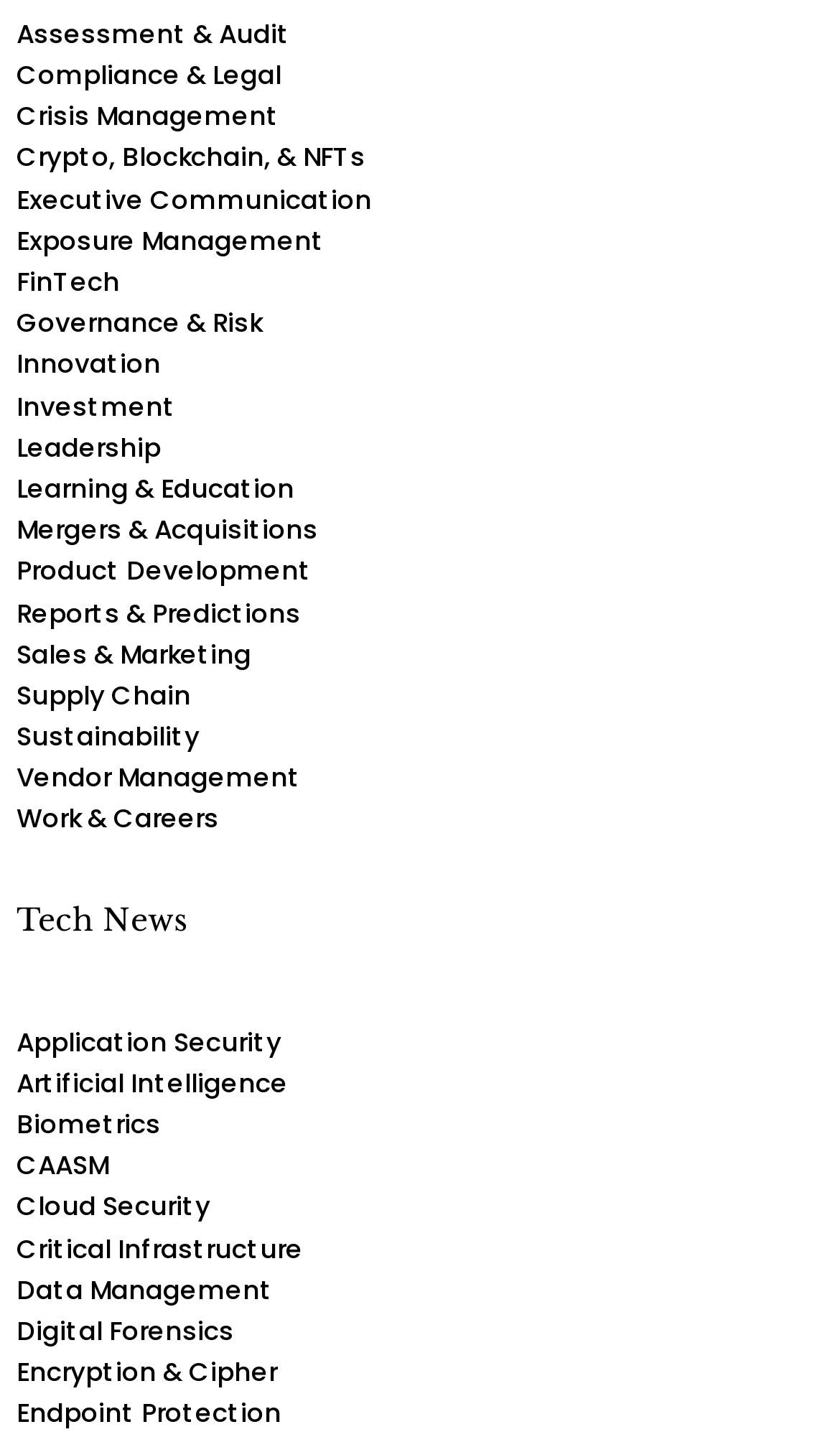Please mark the clickable region by giving the bounding box coordinates needed to complete this instruction: "Explore Artificial Intelligence".

[0.02, 0.74, 0.343, 0.766]